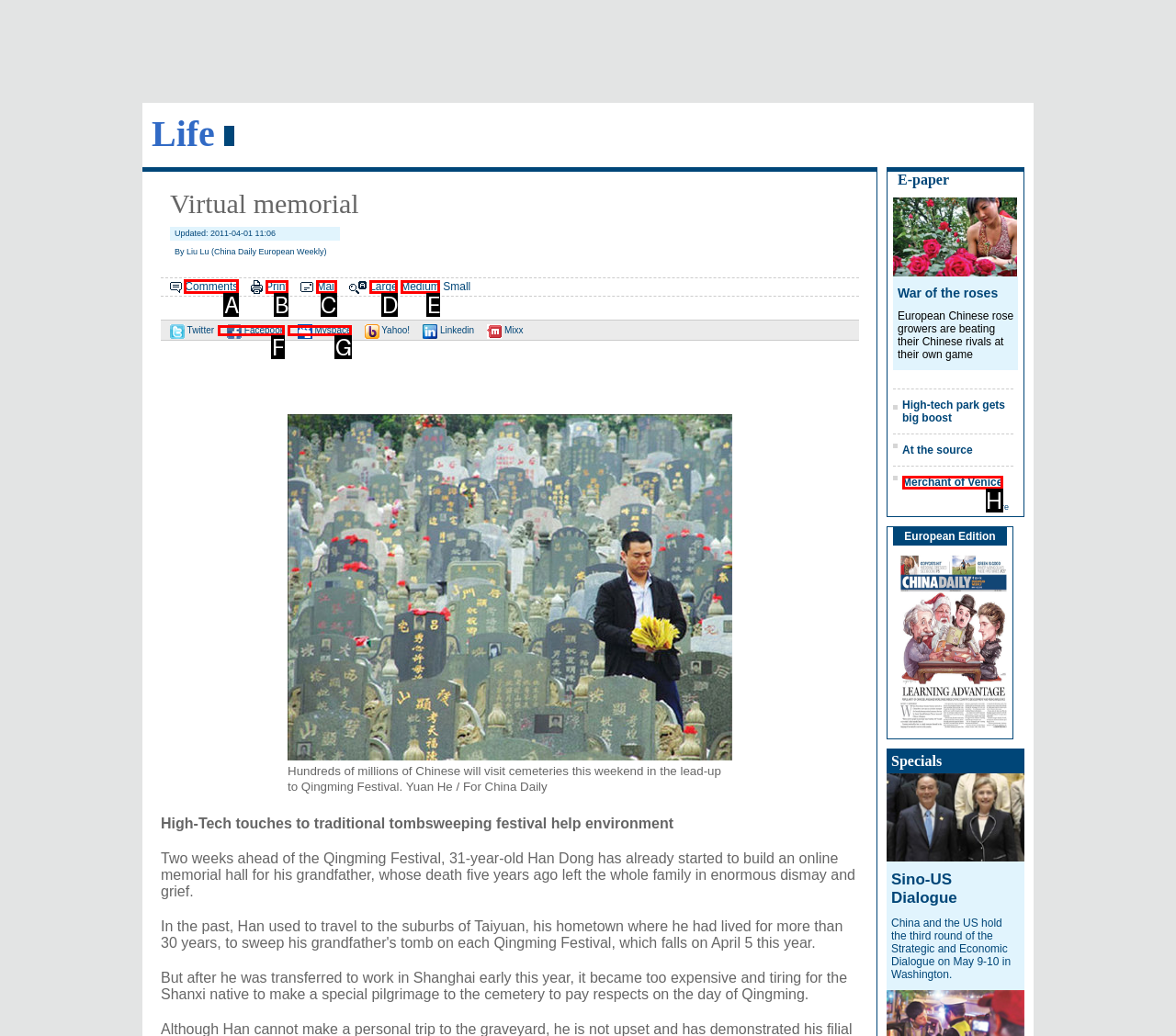Select the letter associated with the UI element you need to click to perform the following action: Click the 'Comments' link
Reply with the correct letter from the options provided.

A